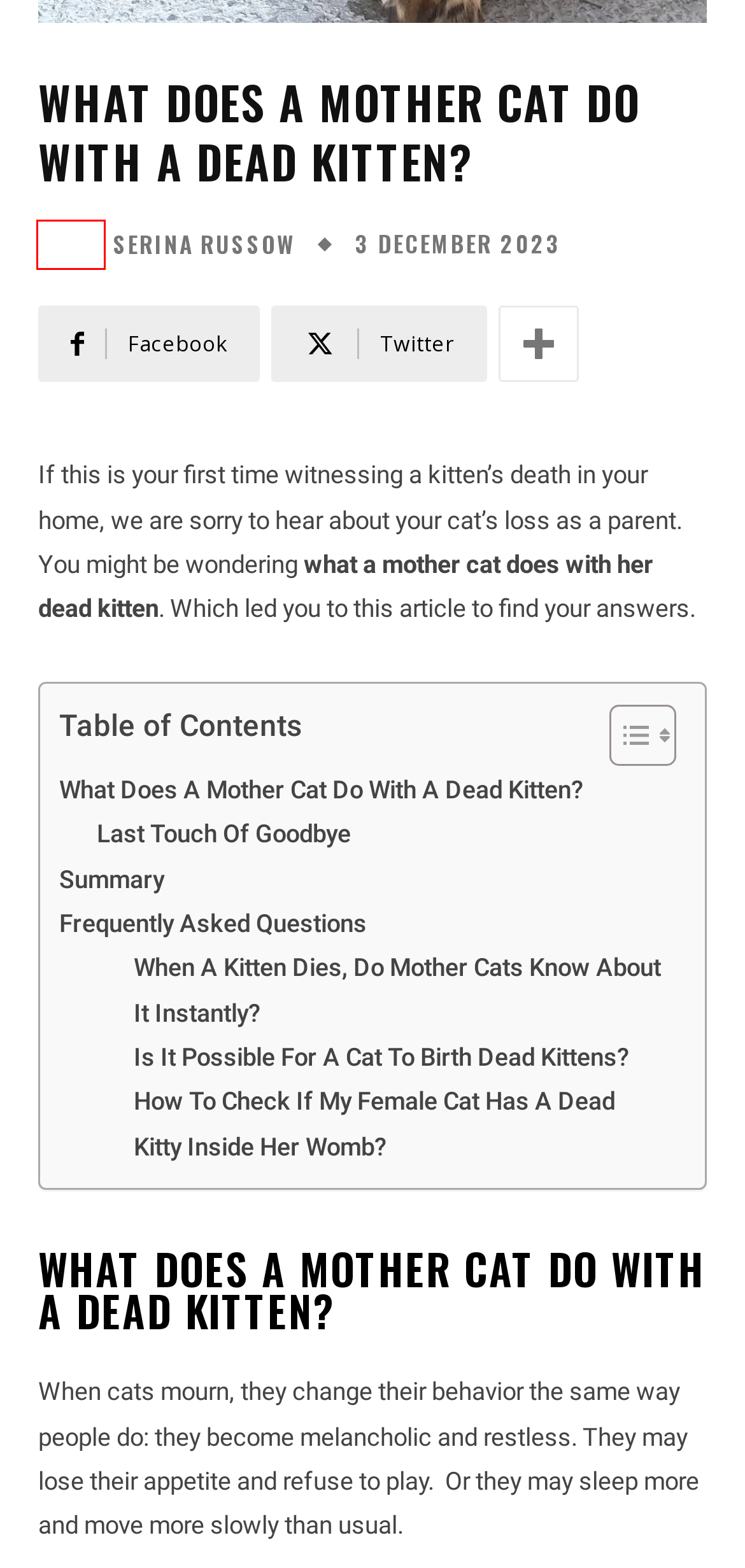Examine the screenshot of a webpage with a red bounding box around an element. Then, select the webpage description that best represents the new page after clicking the highlighted element. Here are the descriptions:
A. Contact Us - smartcatlovers.org
B. Privacy Policy - smartcatlovers.org
C. Can Cats Eat Jelly? - smartcatlovers.org
D. Serina Russow, Author at smartcatlovers.org
E. What Does a Mother Cat Do With A Dead Kitten Archives - smartcatlovers.org
F. Cat Product Reviews Archives - smartcatlovers.org
G. How Much Should A Kitten Weigh At 6 Months? - smartcatlovers.org
H. Cat Training Archives - smartcatlovers.org

D